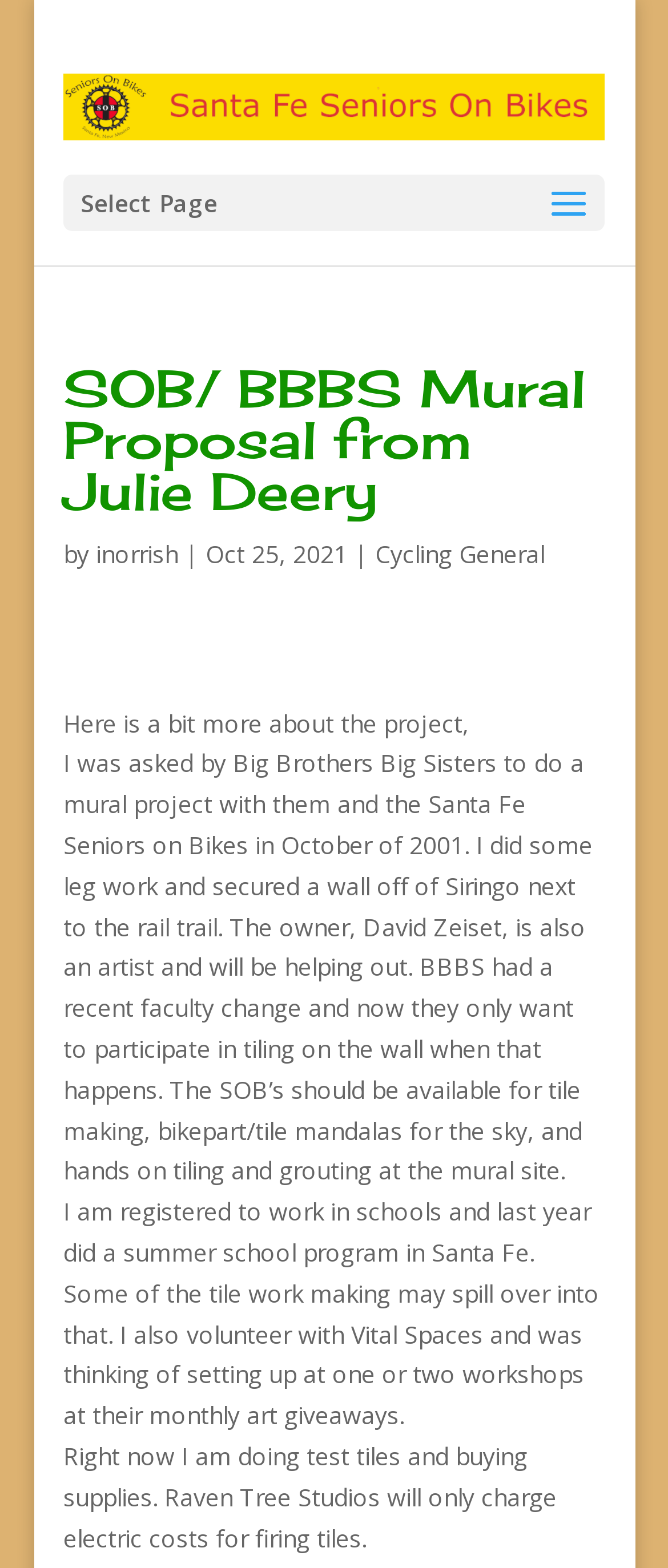Please provide the bounding box coordinate of the region that matches the element description: alt="Santa Fe Seniors on Bikes". Coordinates should be in the format (top-left x, top-left y, bottom-right x, bottom-right y) and all values should be between 0 and 1.

[0.095, 0.056, 0.905, 0.077]